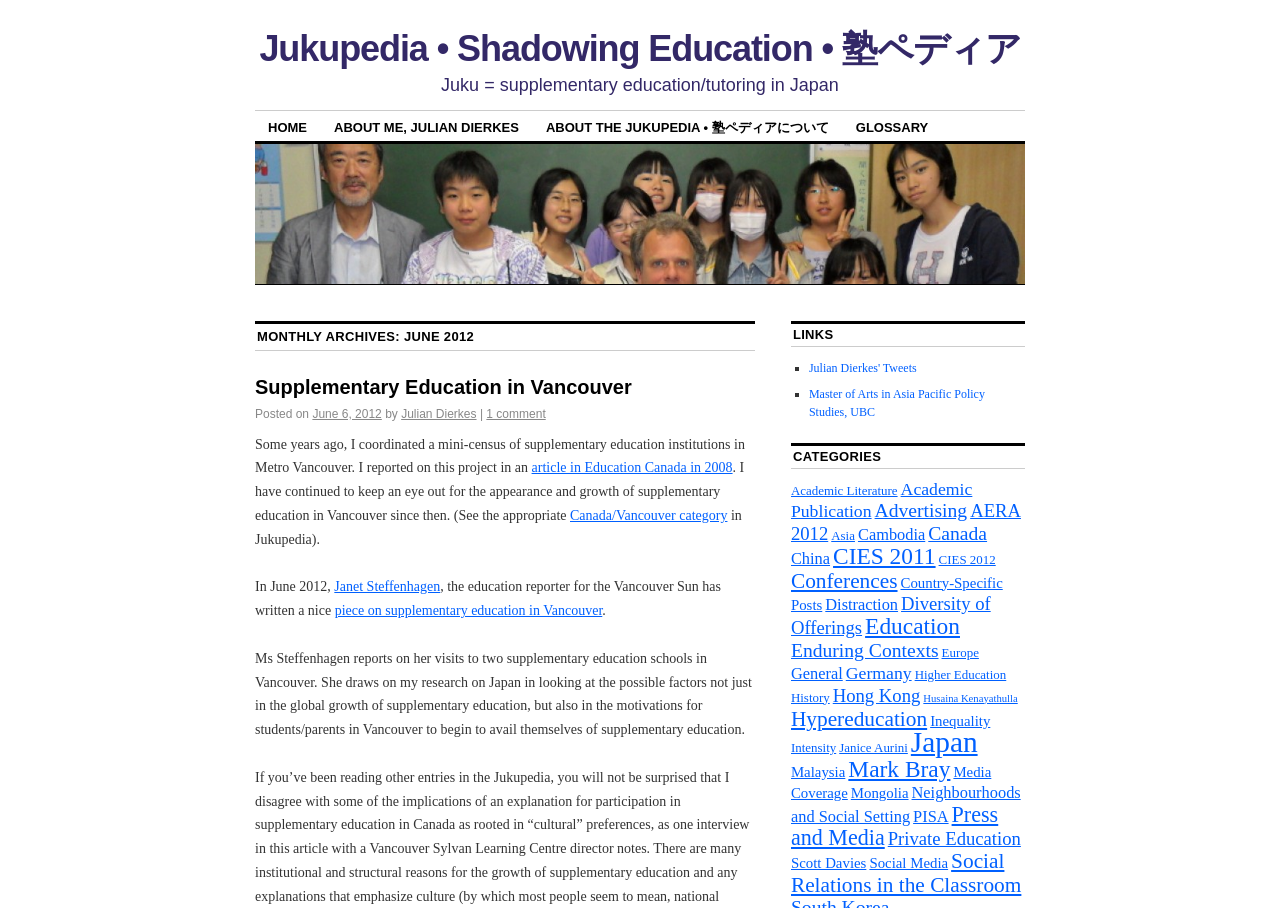Answer the question using only a single word or phrase: 
What is the name of the author of the article?

Julian Dierkes